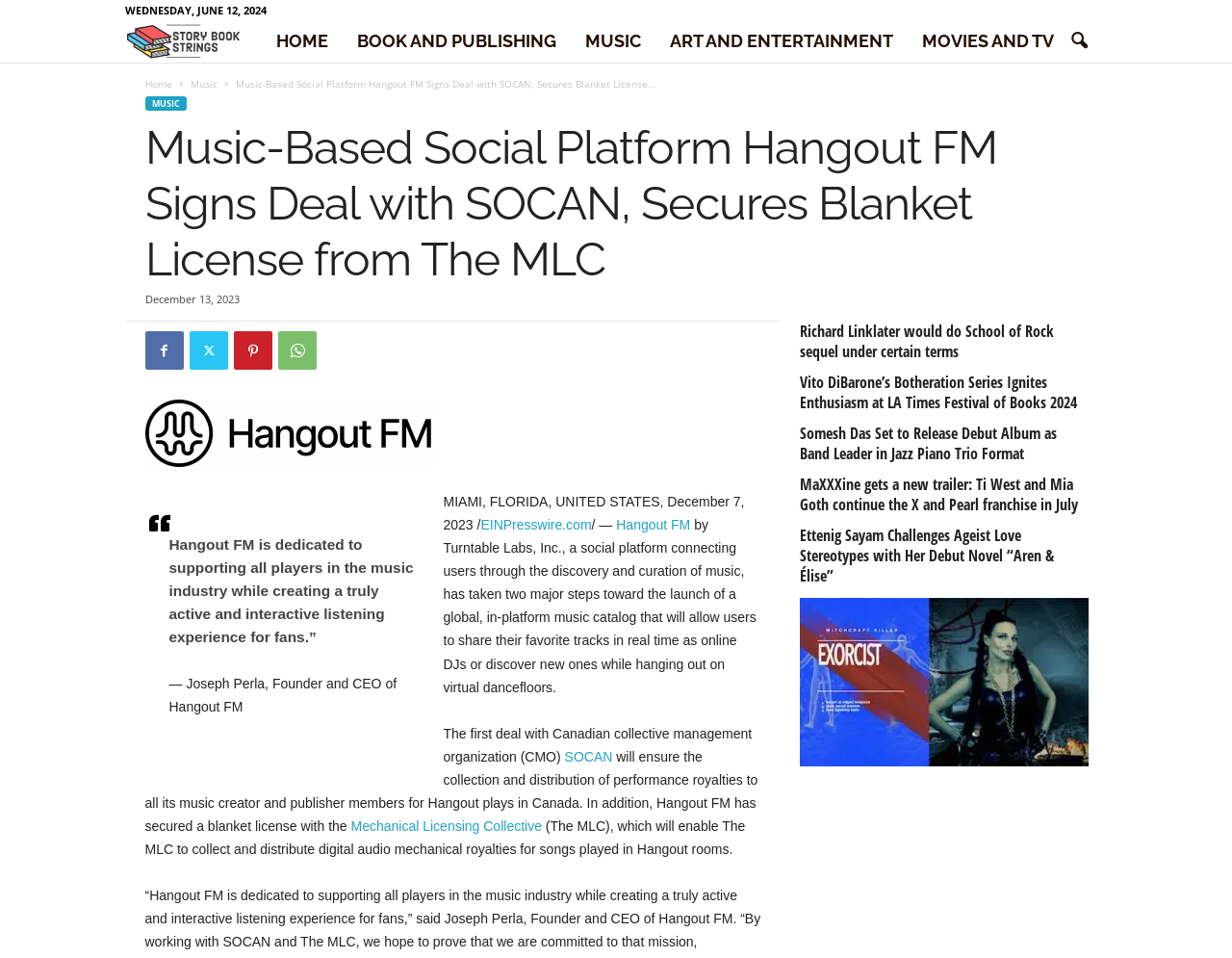Identify the bounding box coordinates of the part that should be clicked to carry out this instruction: "Check the news 'Richard Linklater would do School of Rock sequel under certain terms'".

[0.649, 0.336, 0.883, 0.378]